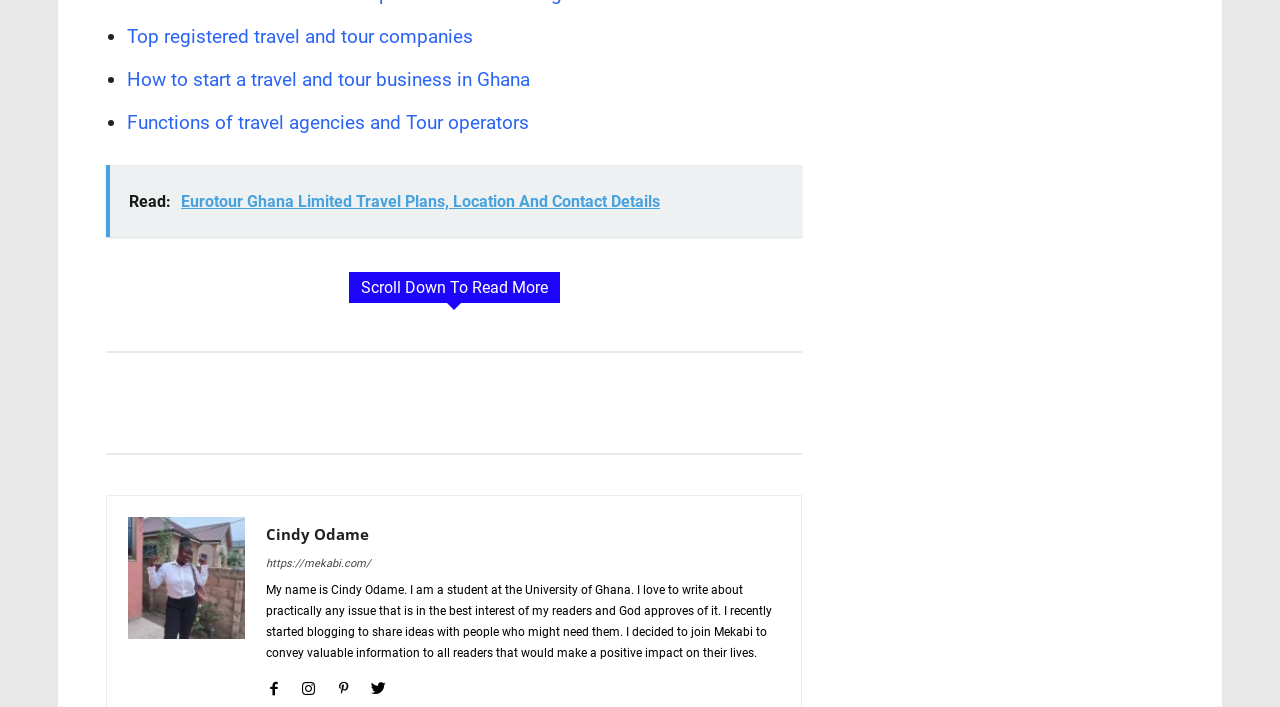Please look at the image and answer the question with a detailed explanation: How many social media links are there?

There are five social media links located at the bottom of the webpage, represented by icons such as '', '', '', '', and ''.